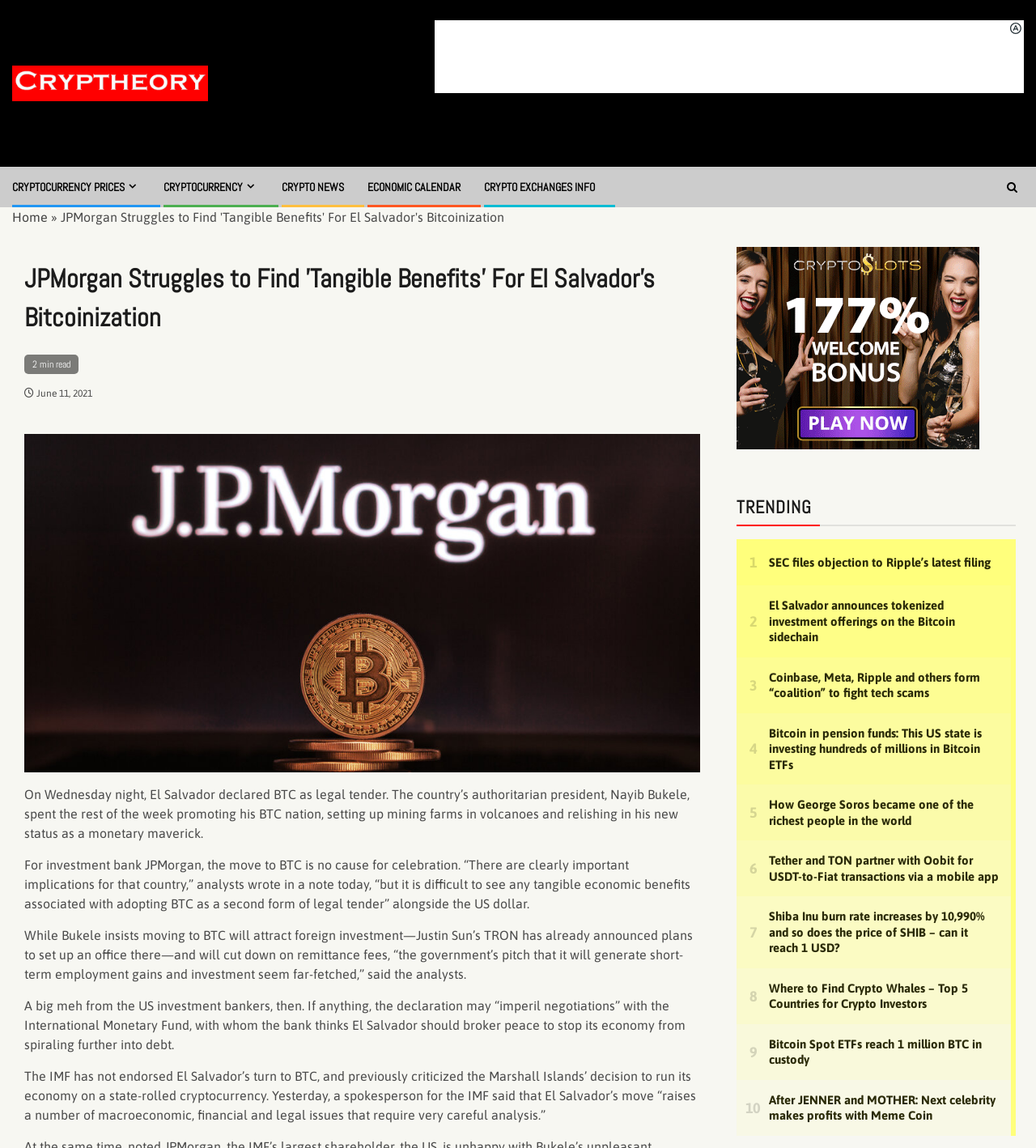What is the topic of the main article?
Answer the question with as much detail as possible.

I determined the answer by reading the heading of the main article, which states 'JPMorgan Struggles to Find 'Tangible Benefits' For El Salvador's Bitcoinization'. This suggests that the topic of the article is El Salvador's adoption of Bitcoin as legal tender.